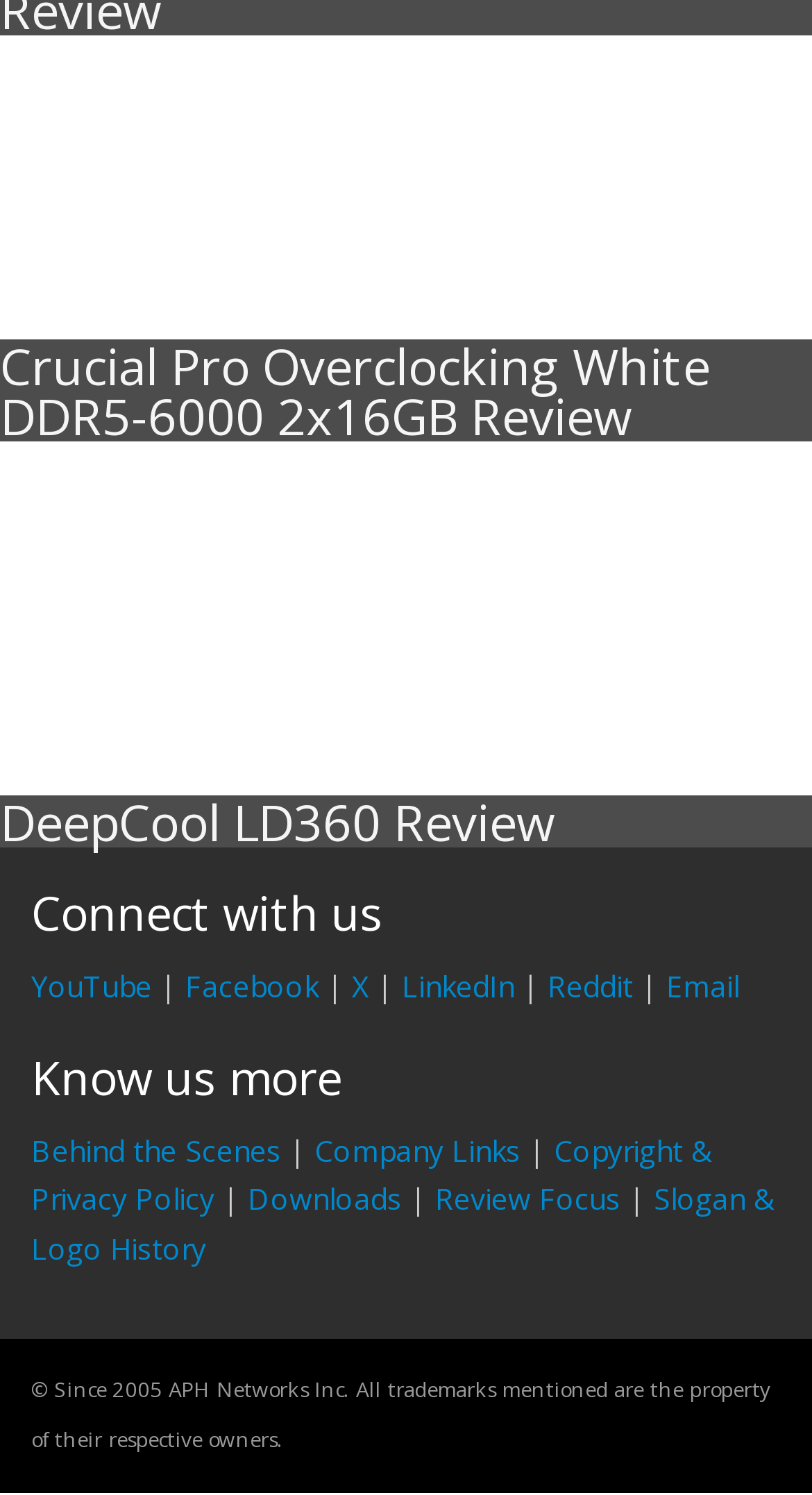Identify the bounding box coordinates of the region I need to click to complete this instruction: "Click on the Crucial Pro Overclocking White DDR5-6000 2x16GB Review link".

[0.0, 0.222, 0.874, 0.301]